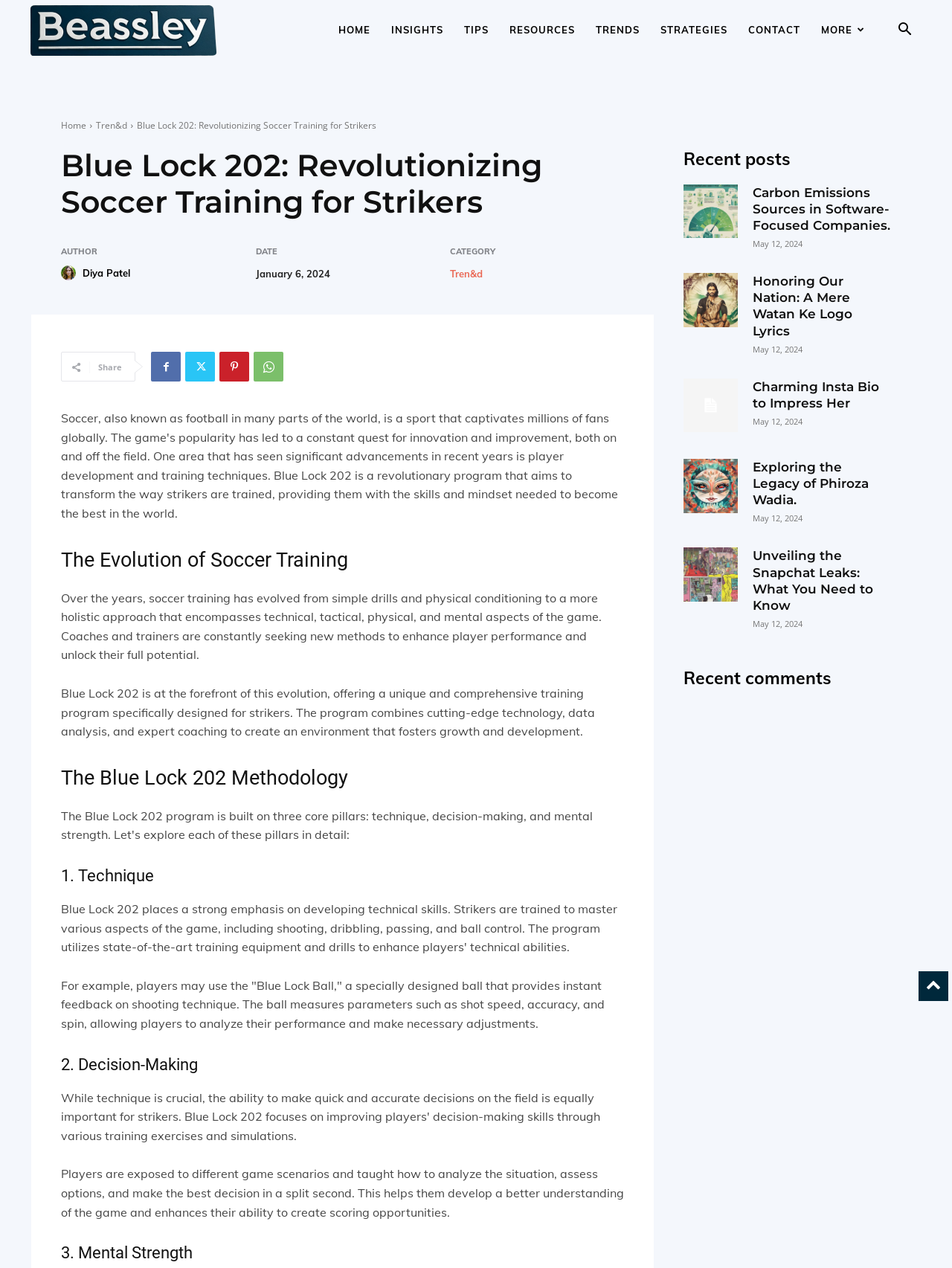Give the bounding box coordinates for this UI element: "Diya Patel". The coordinates should be four float numbers between 0 and 1, arranged as [left, top, right, bottom].

[0.087, 0.207, 0.137, 0.224]